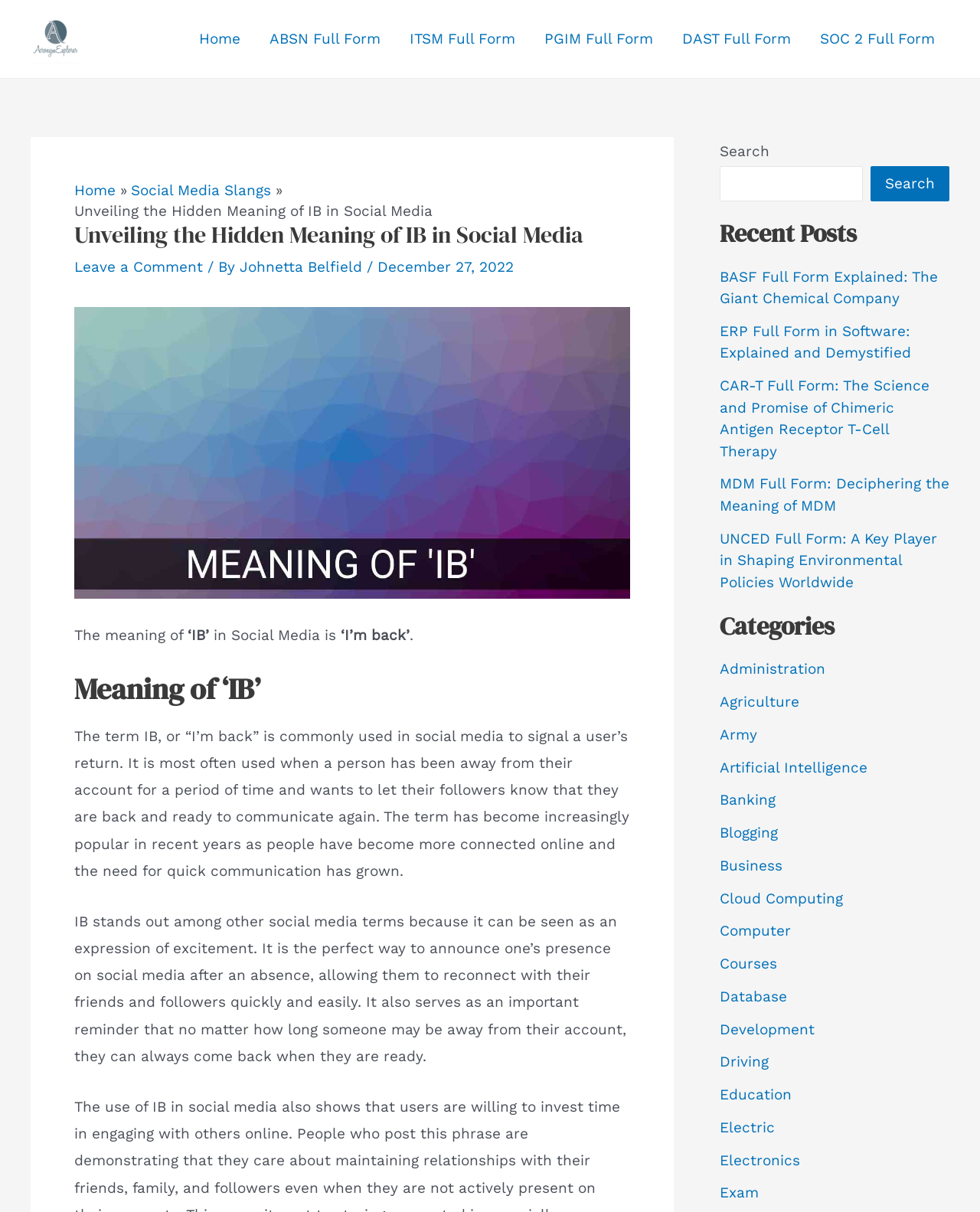Determine the bounding box coordinates of the element that should be clicked to execute the following command: "View the recent post about BASF Full Form".

[0.734, 0.221, 0.957, 0.253]